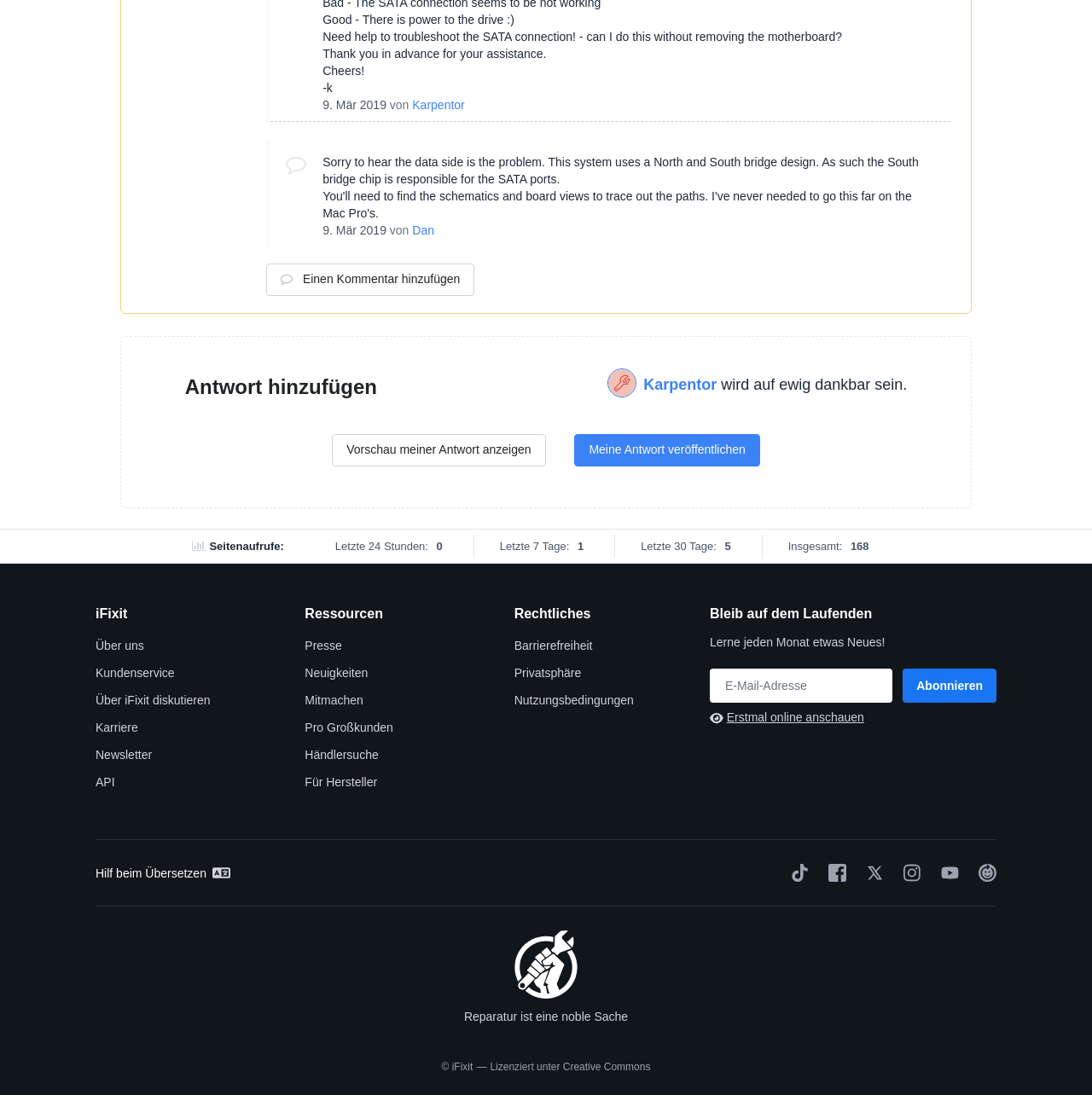Specify the bounding box coordinates of the element's region that should be clicked to achieve the following instruction: "Click the 'Home – Introduction' link". The bounding box coordinates consist of four float numbers between 0 and 1, in the format [left, top, right, bottom].

None